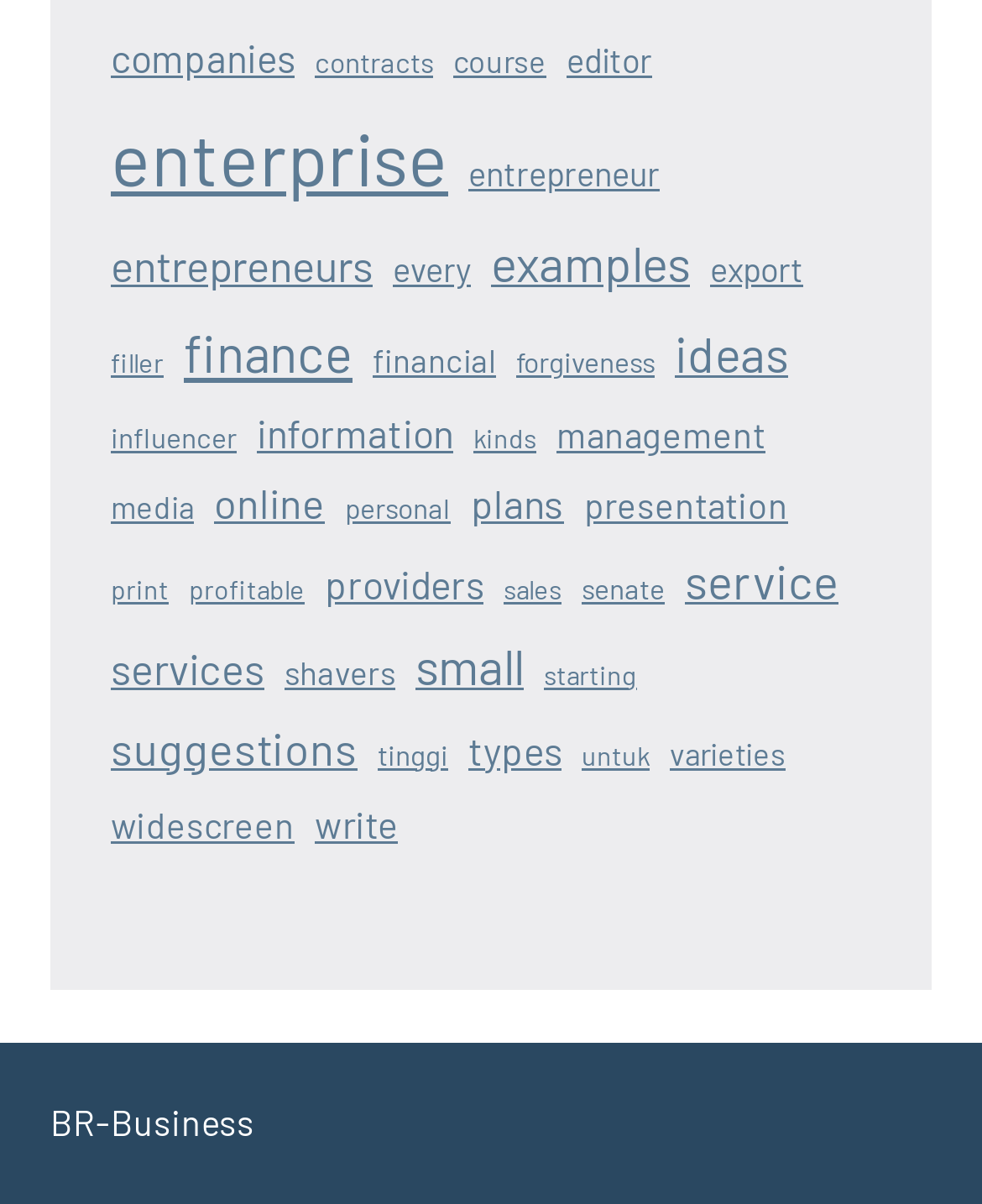How many categories have more than 30 items?
Answer the question with a single word or phrase derived from the image.

5